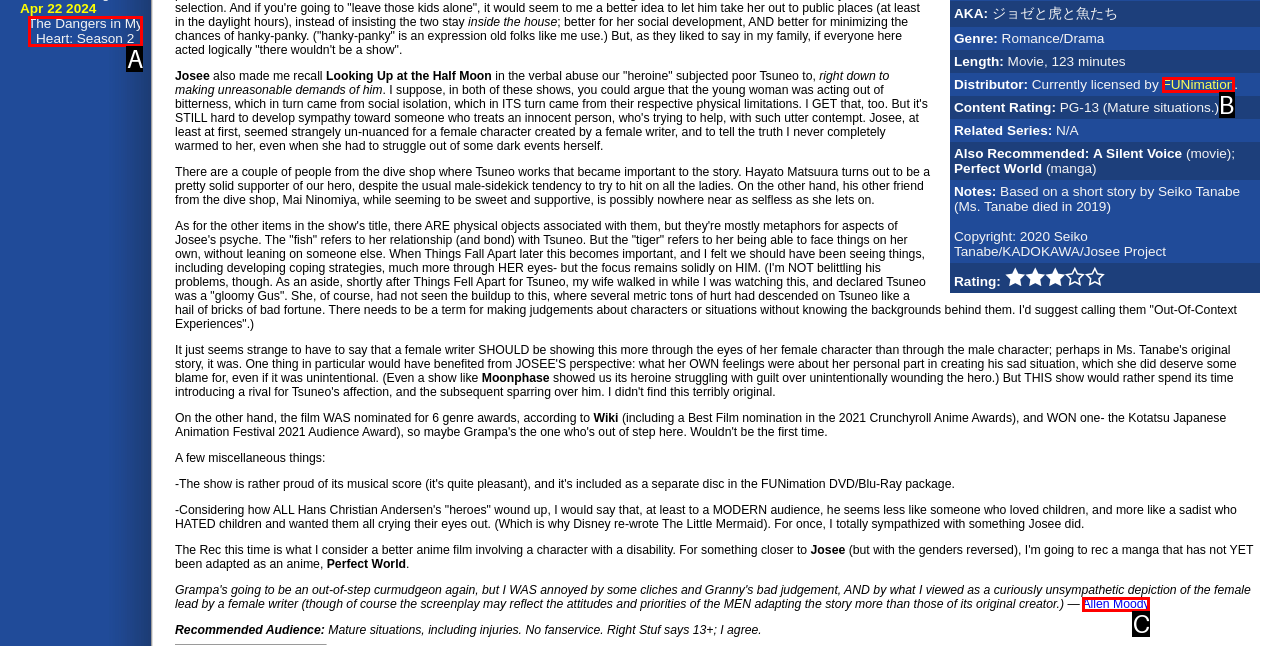Determine which option matches the description: Allen Moody. Answer using the letter of the option.

C